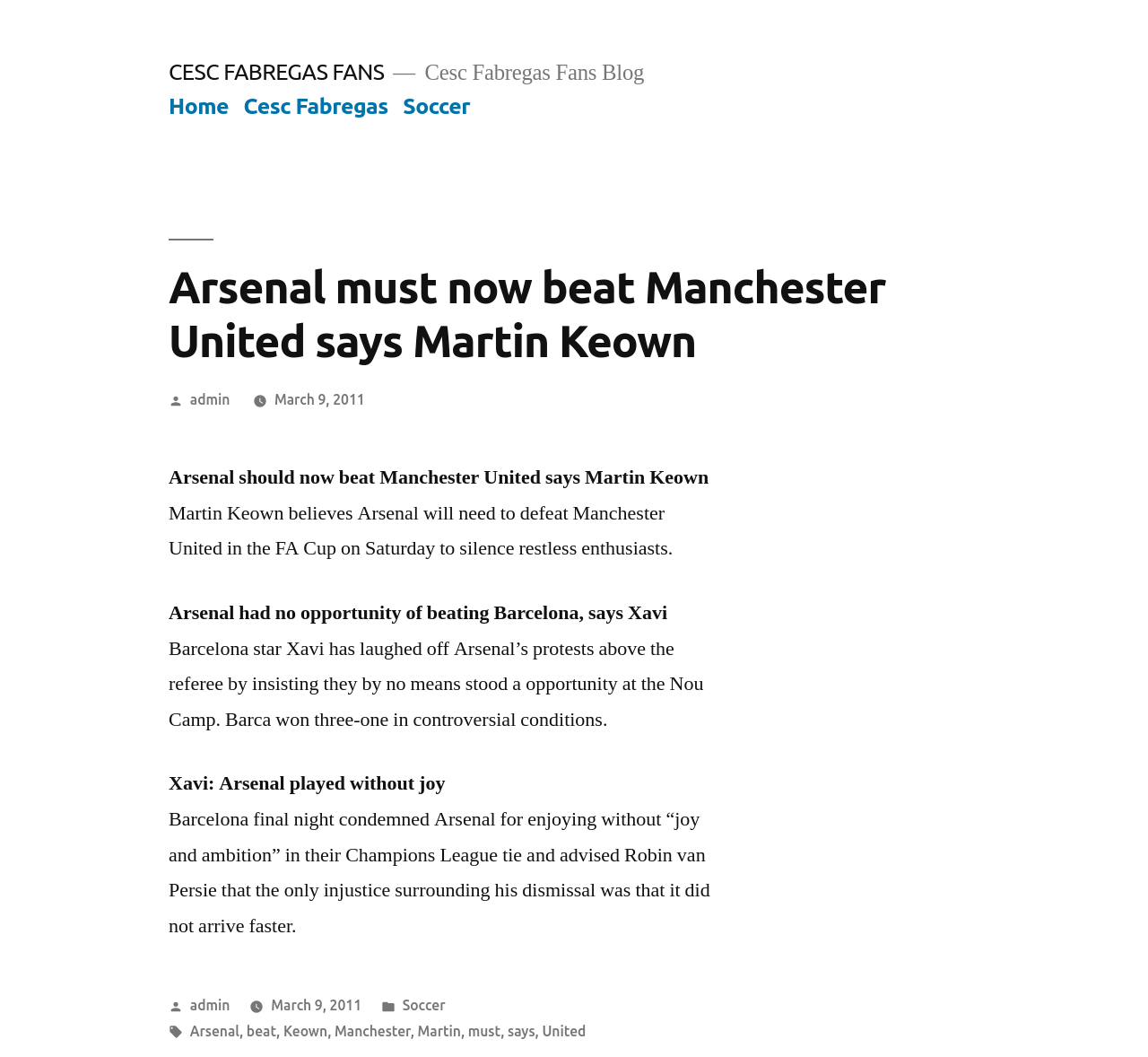Based on the element description Cesc Fabregas, identify the bounding box coordinates for the UI element. The coordinates should be in the format (top-left x, top-left y, bottom-right x, bottom-right y) and within the 0 to 1 range.

[0.212, 0.089, 0.338, 0.112]